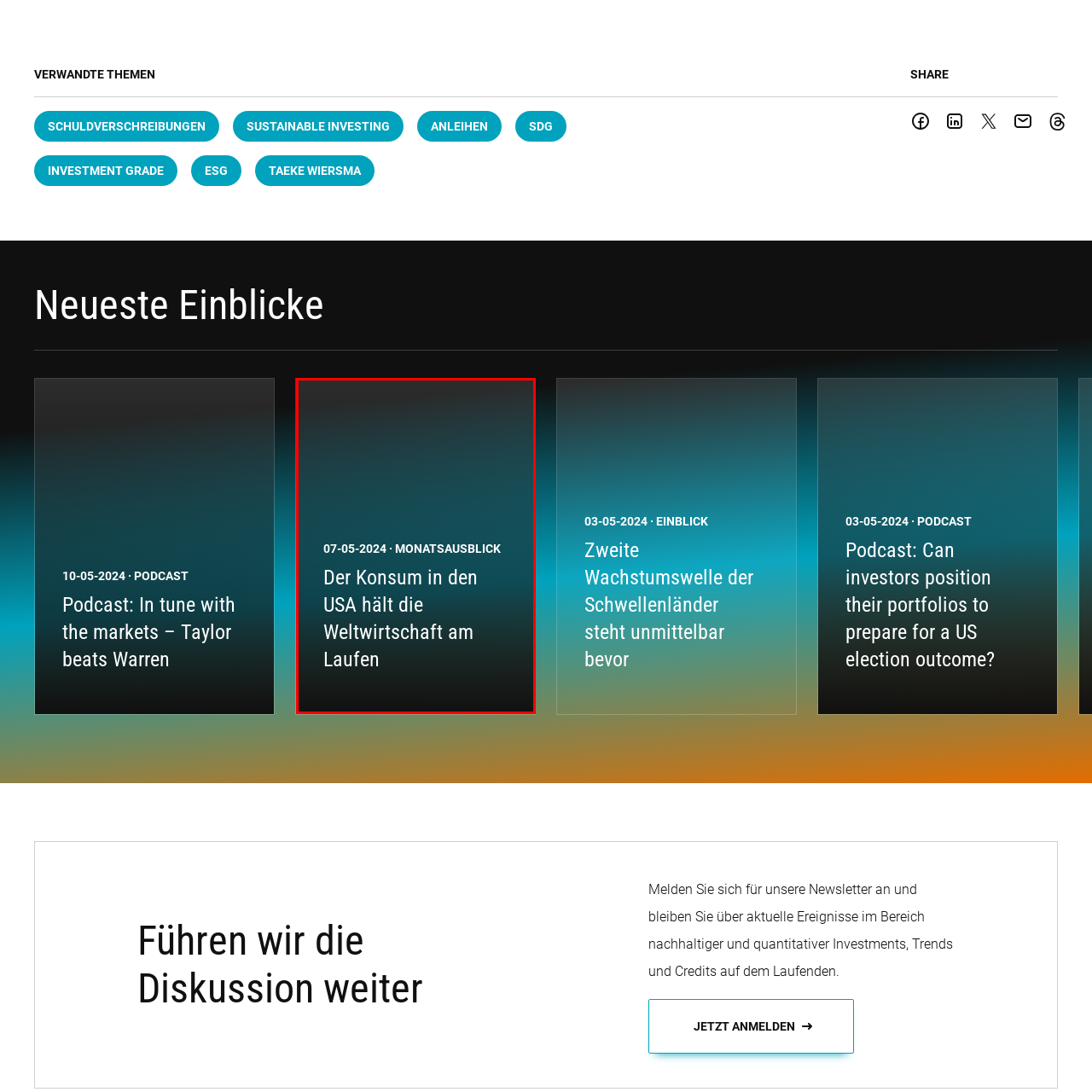What is the theme of the analysis in the image?
Check the image inside the red bounding box and provide your answer in a single word or short phrase.

Consumer behavior in the US